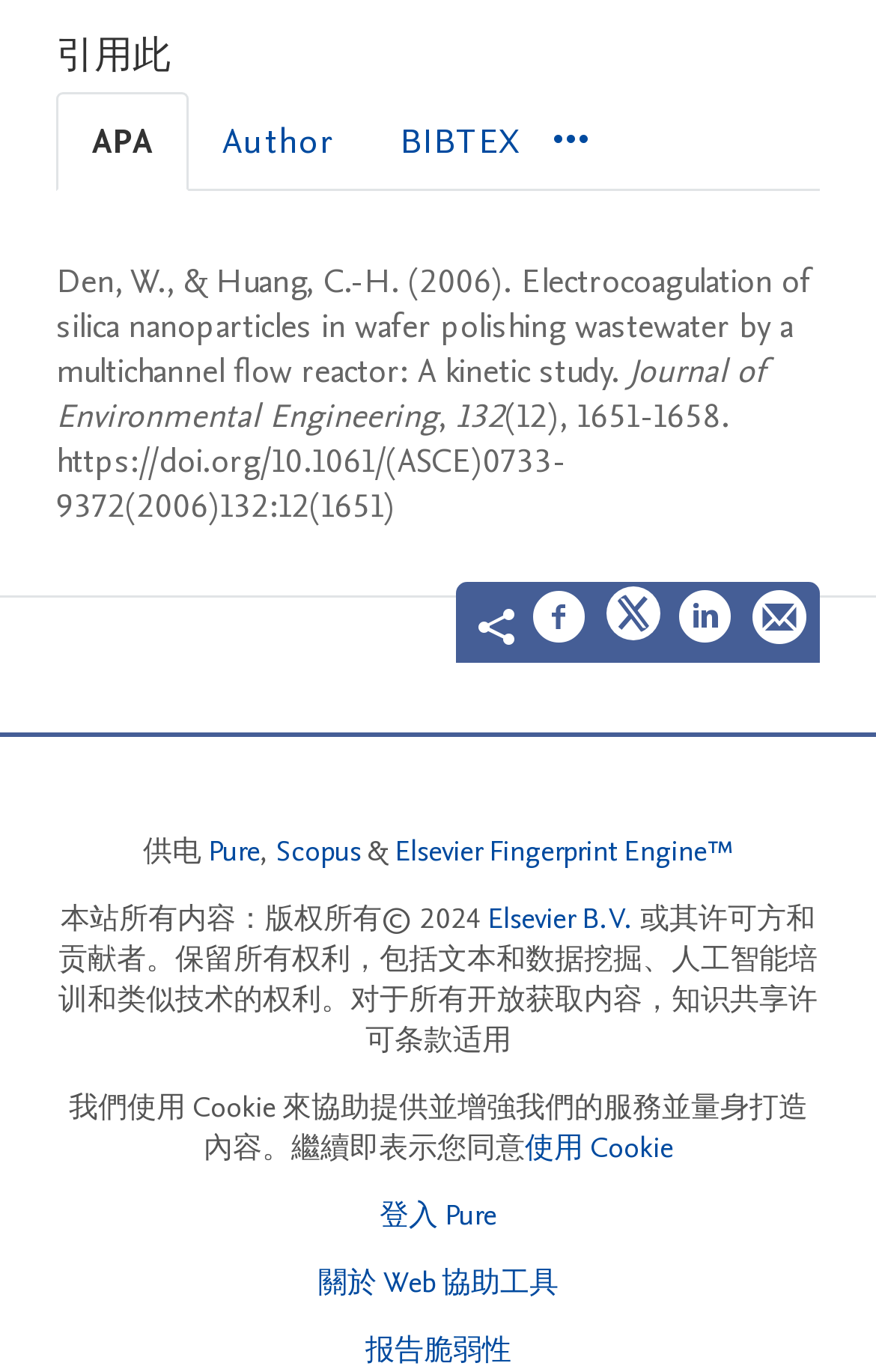Please provide a detailed answer to the question below based on the screenshot: 
What is the title of the article?

The title of the article is 'Electrocoagulation of silica nanoparticles in wafer polishing wastewater by a multichannel flow reactor: A kinetic study' as indicated by the StaticText element with the corresponding text.